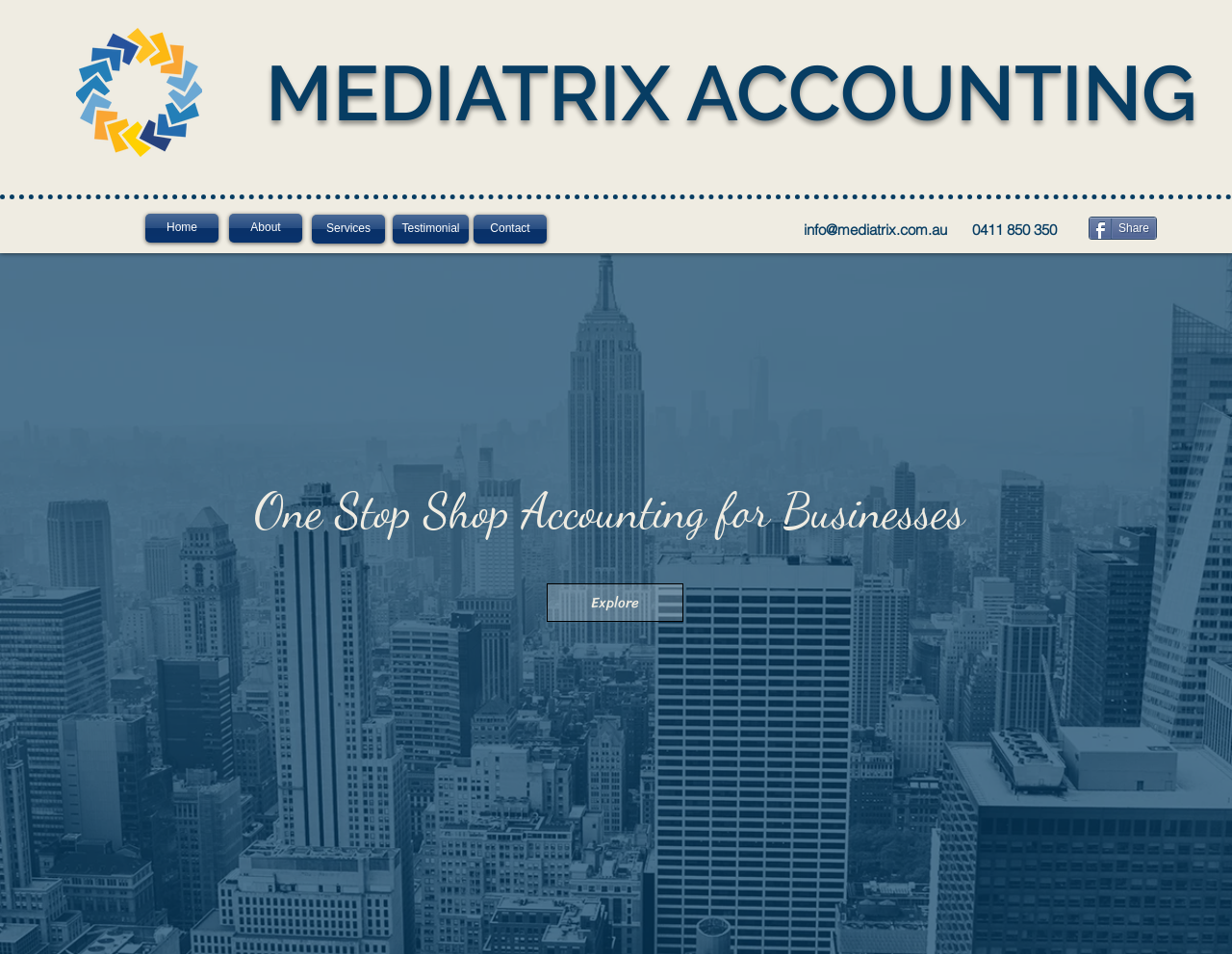Determine the bounding box coordinates of the UI element described below. Use the format (top-left x, top-left y, bottom-right x, bottom-right y) with floating point numbers between 0 and 1: 0411 850 350

[0.789, 0.229, 0.866, 0.251]